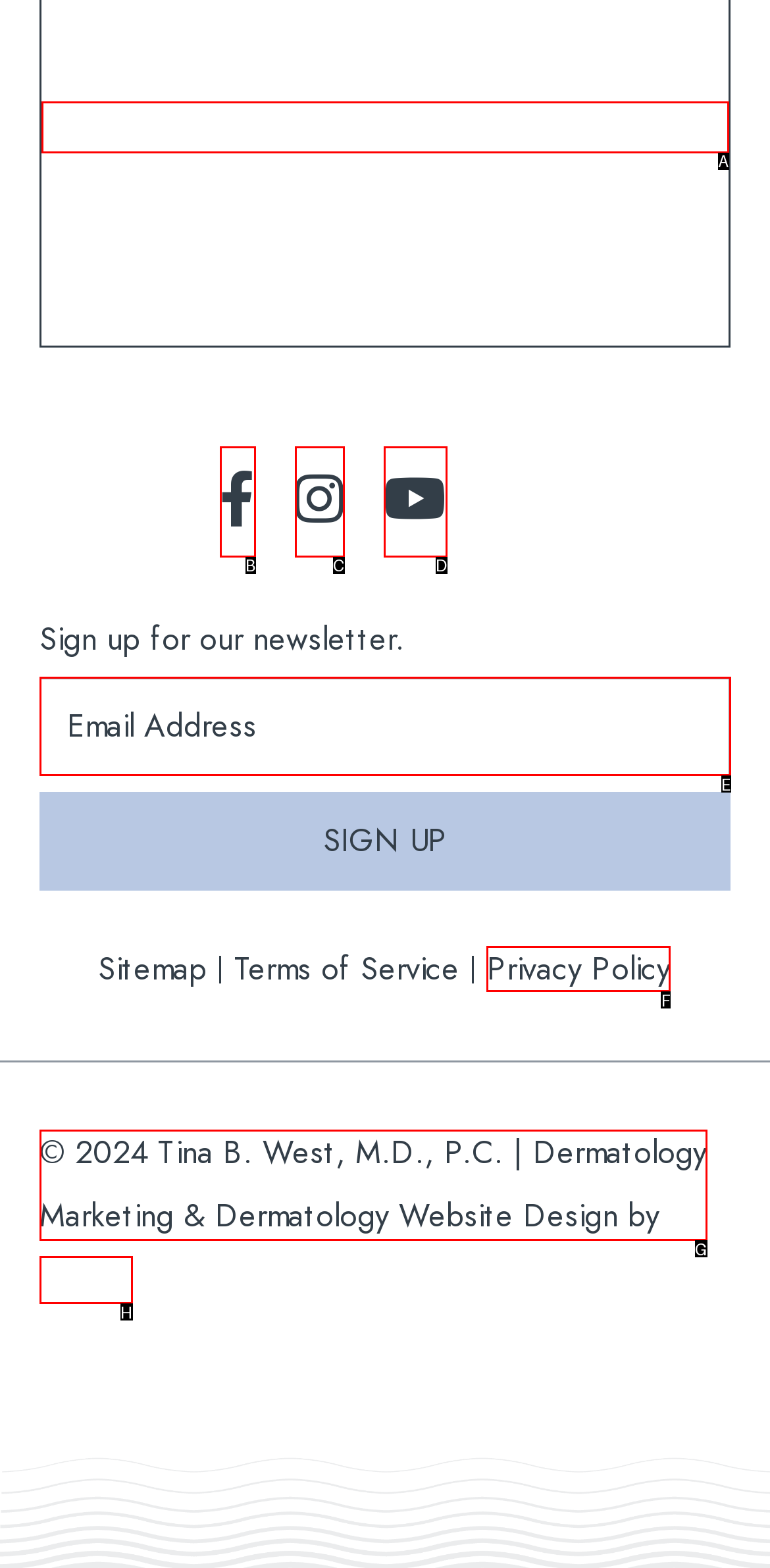Determine which HTML element corresponds to the description: Click to view map. Provide the letter of the correct option.

A